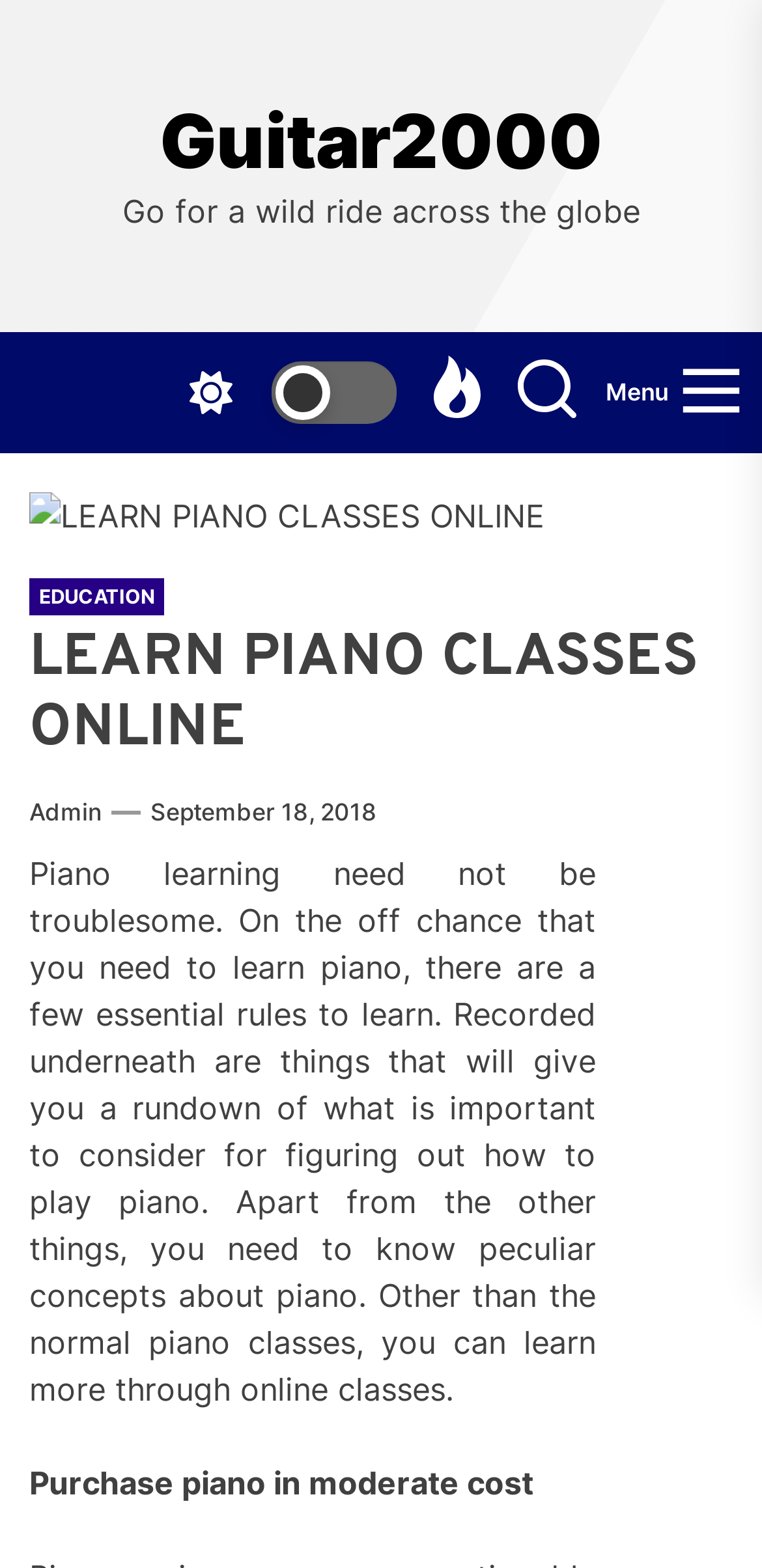Please give the bounding box coordinates of the area that should be clicked to fulfill the following instruction: "Click the Guitar2000 link". The coordinates should be in the format of four float numbers from 0 to 1, i.e., [left, top, right, bottom].

[0.026, 0.062, 0.974, 0.119]